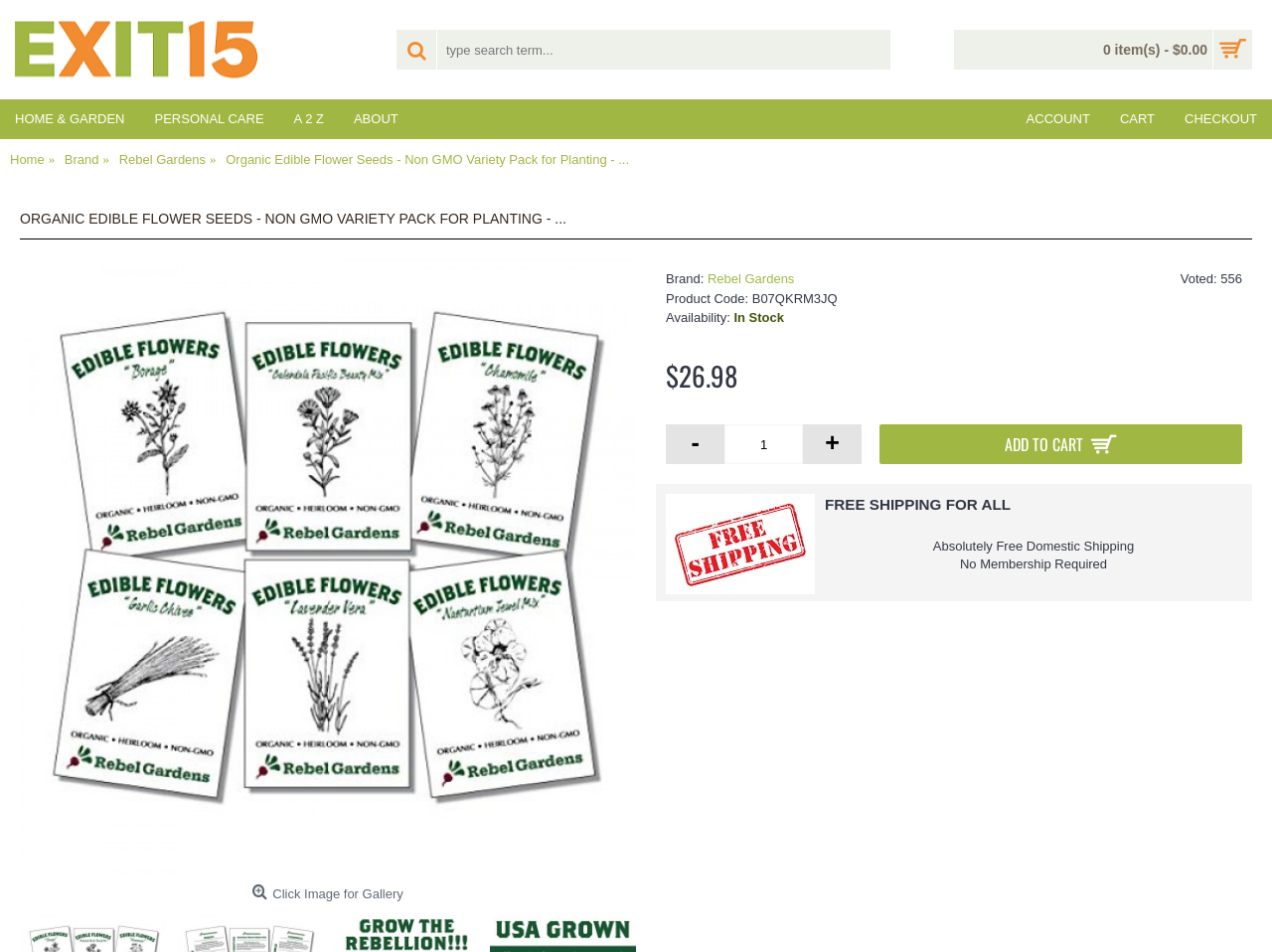Determine the heading of the webpage and extract its text content.

ORGANIC EDIBLE FLOWER SEEDS - NON GMO VARIETY PACK FOR PLANTING - ...